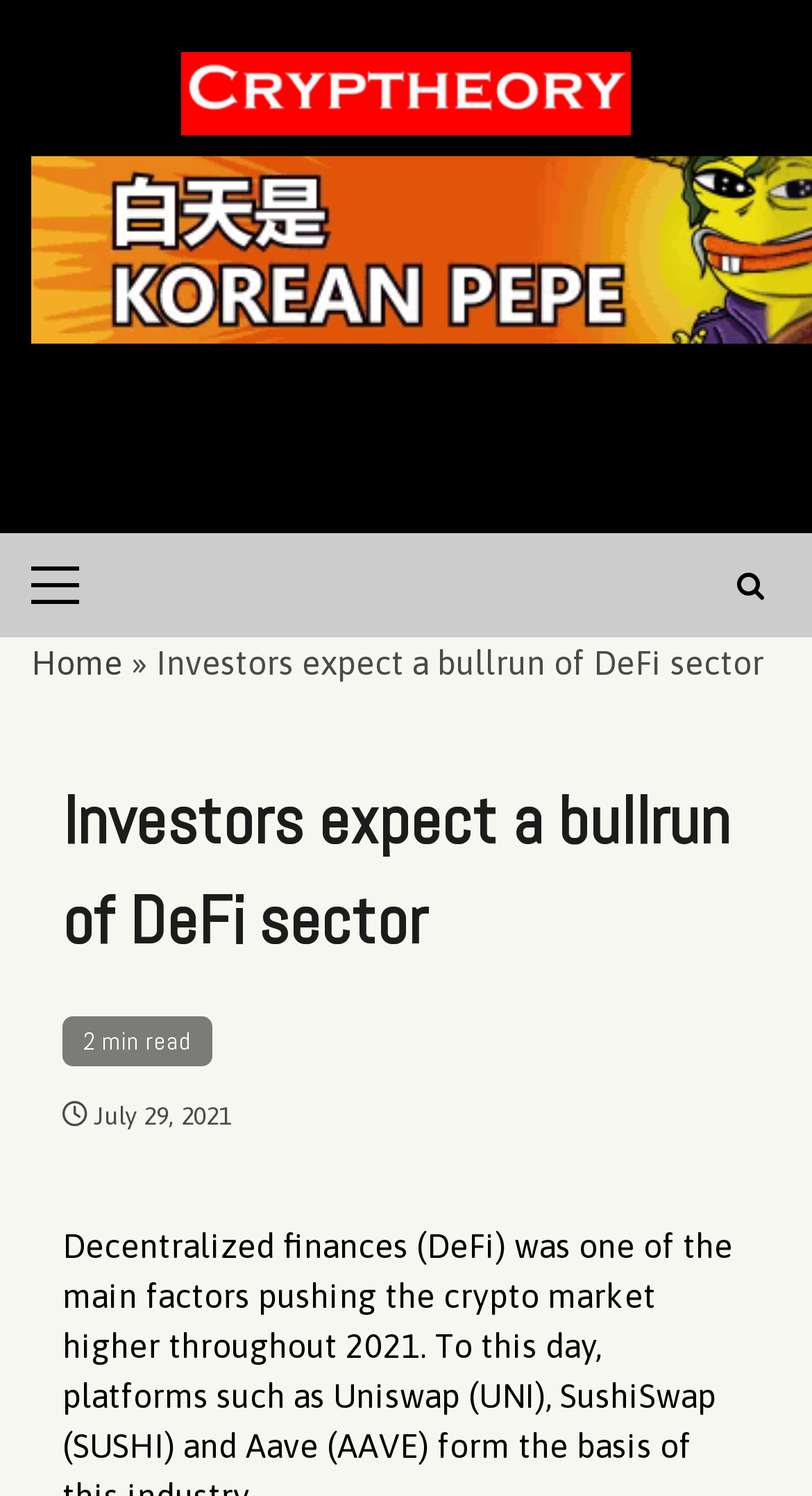Using the element description: "Home", determine the bounding box coordinates. The coordinates should be in the format [left, top, right, bottom], with values between 0 and 1.

[0.038, 0.43, 0.151, 0.455]